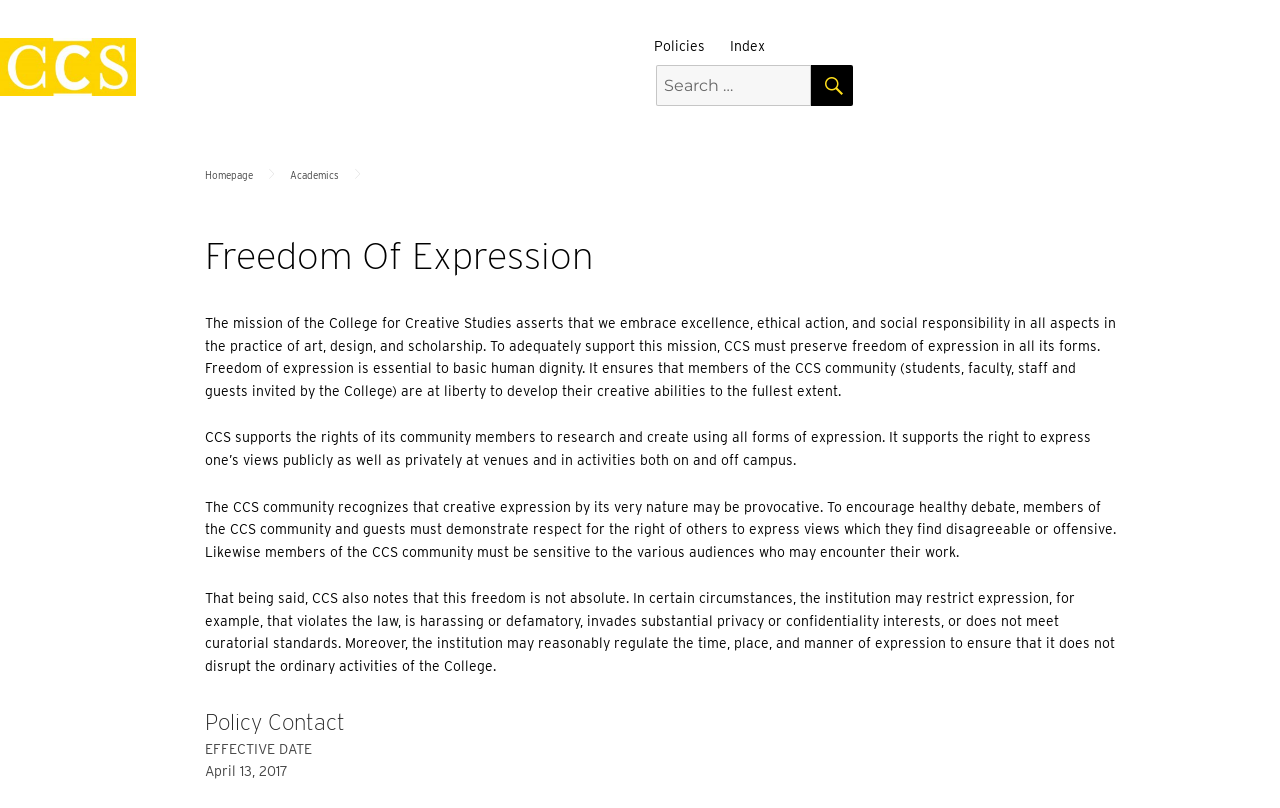Kindly determine the bounding box coordinates of the area that needs to be clicked to fulfill this instruction: "Go to Homepage".

[0.16, 0.209, 0.197, 0.223]